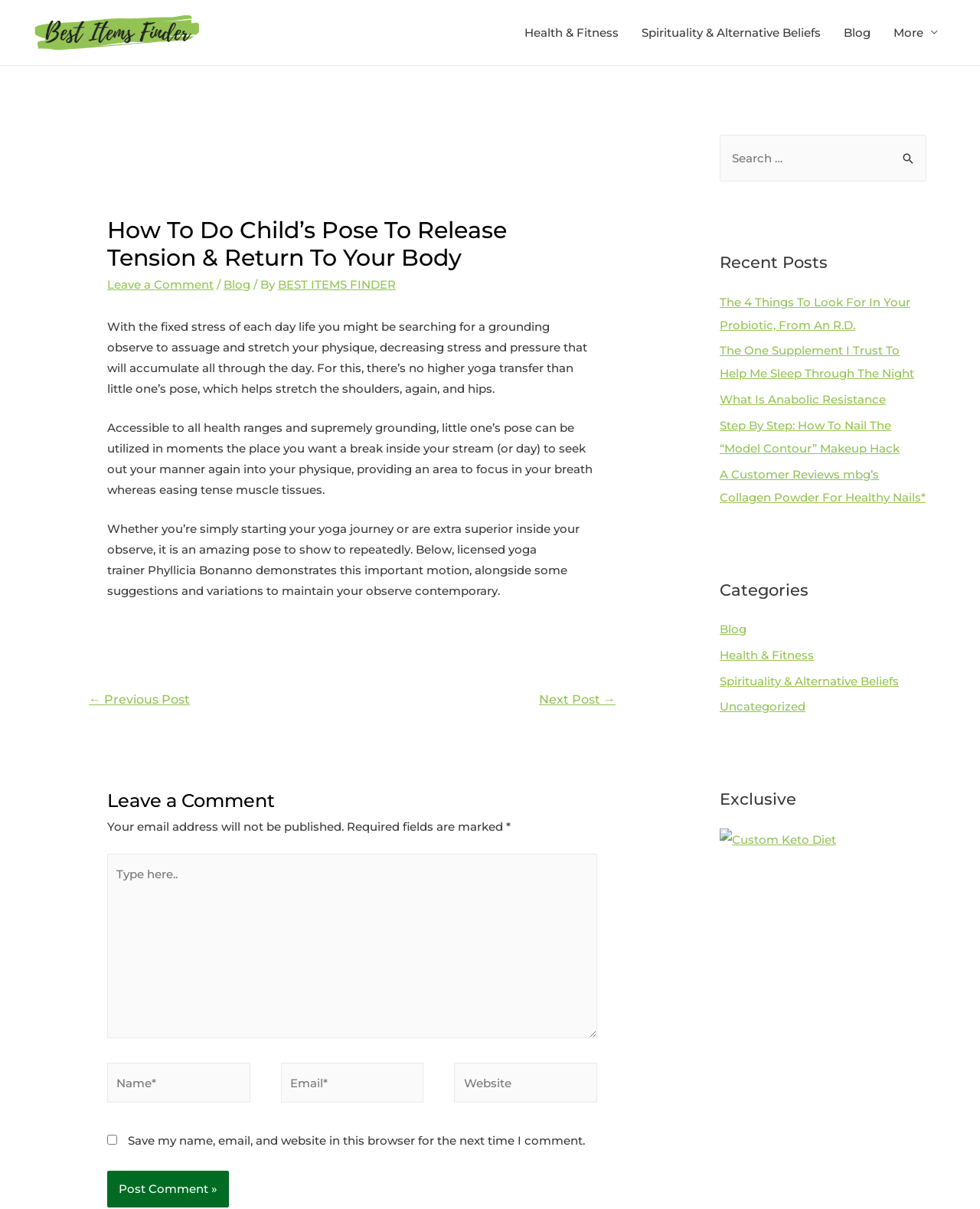Please find and provide the title of the webpage.

How To Do Child’s Pose To Release Tension & Return To Your Body